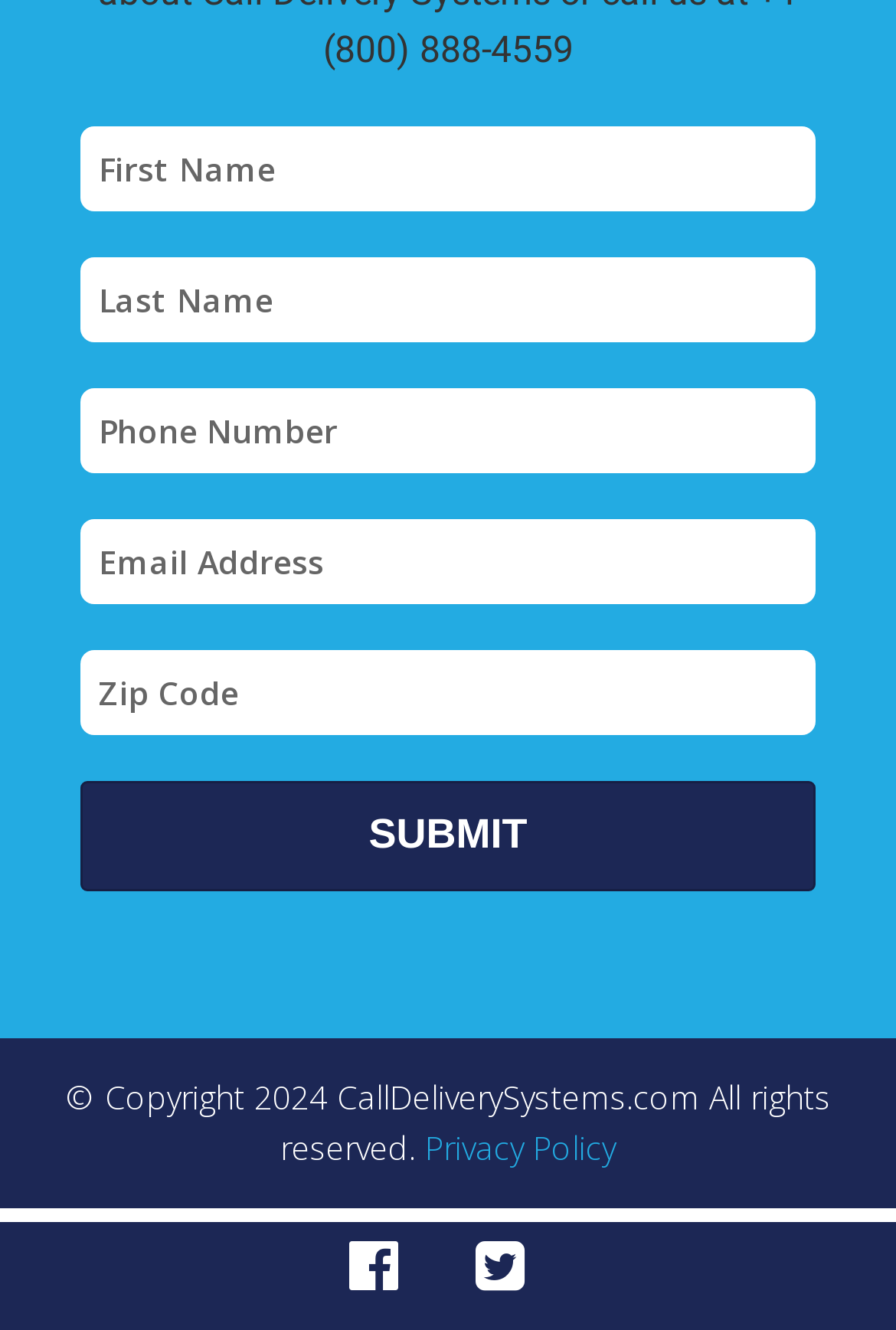What is the copyright year of the website?
Answer with a single word or short phrase according to what you see in the image.

2024